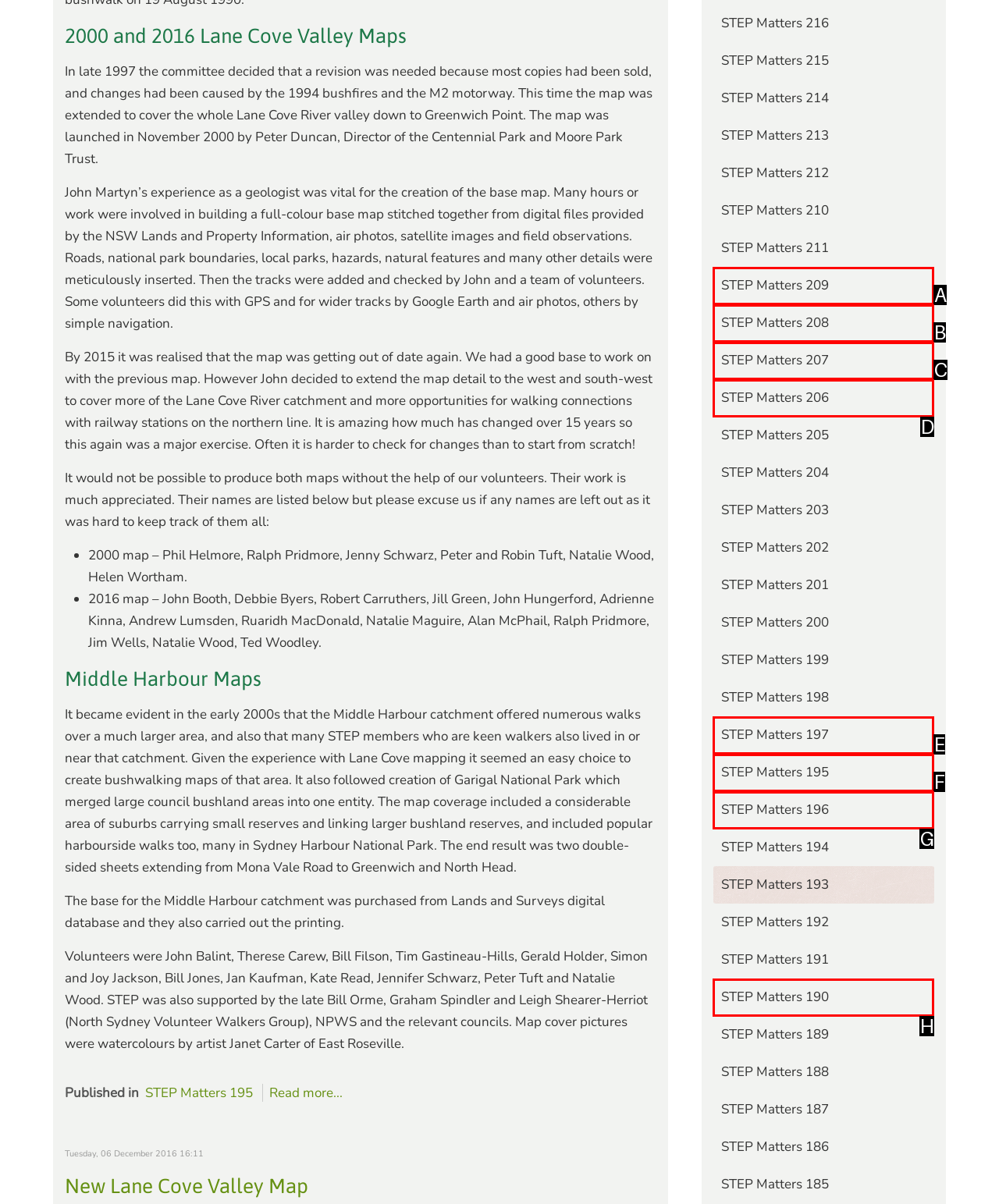Tell me the letter of the HTML element that best matches the description: STEP Matters 209 from the provided options.

A